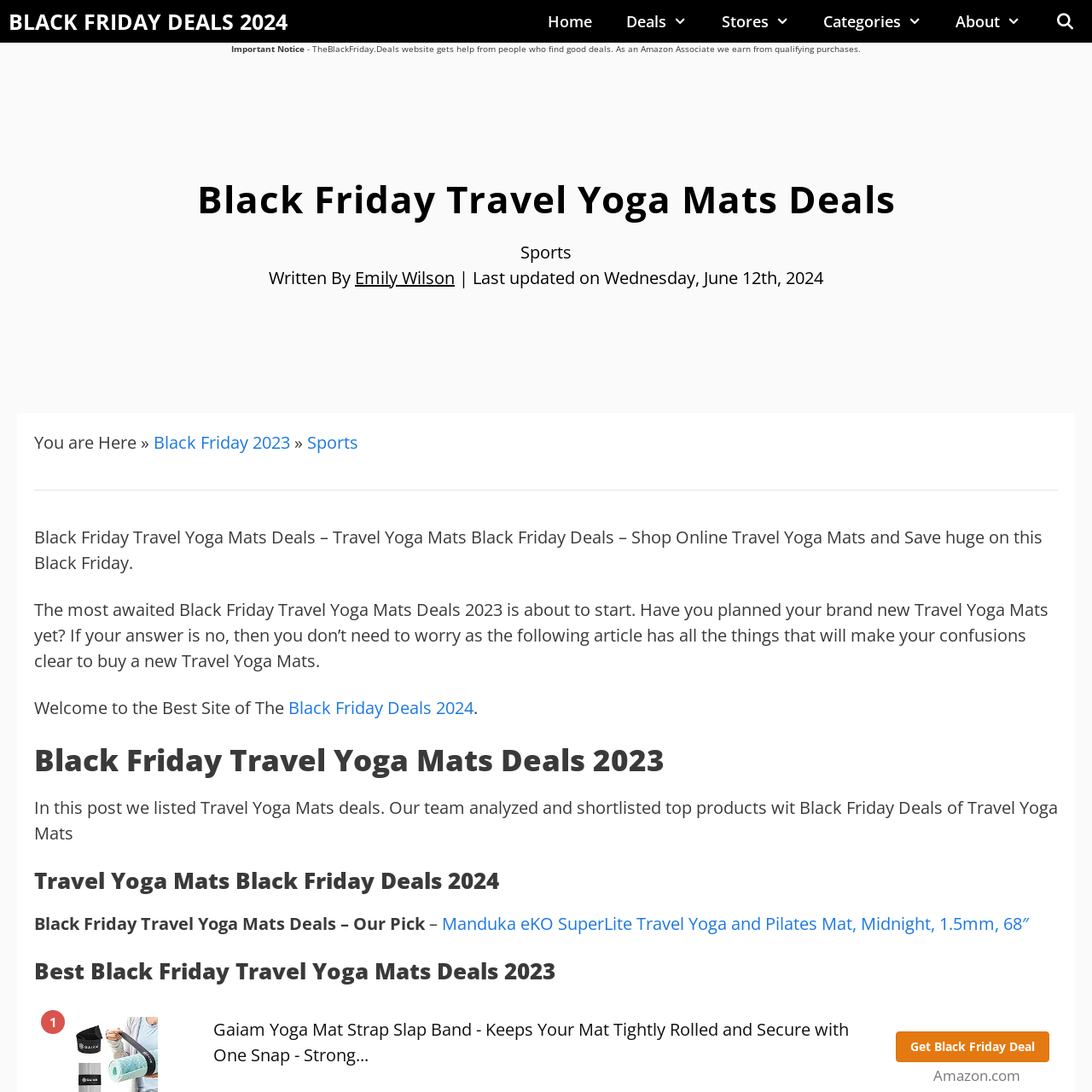Identify and provide the main heading of the webpage.

Black Friday Travel Yoga Mats Deals